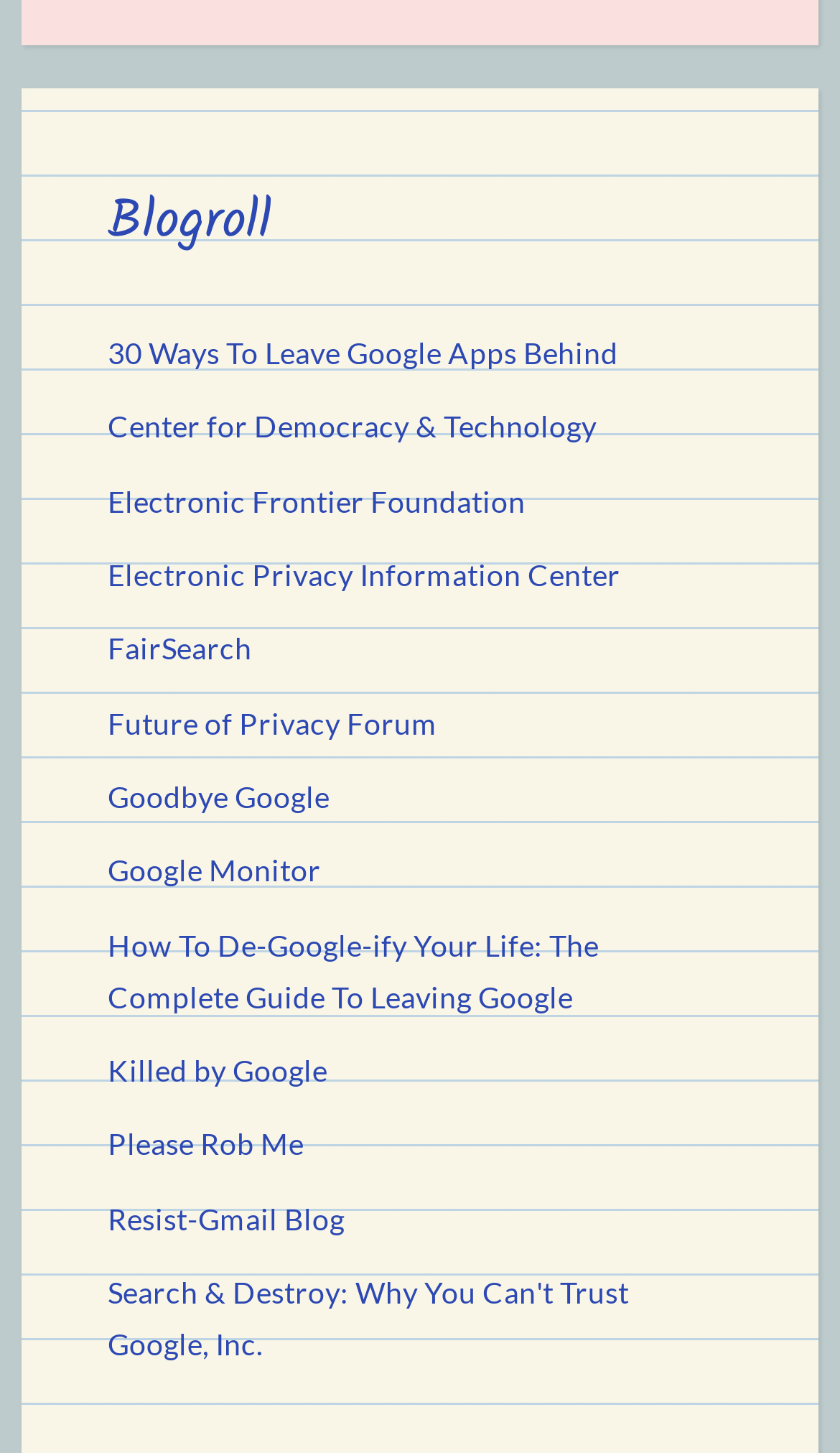Determine the bounding box coordinates of the clickable area required to perform the following instruction: "visit the 30 Ways To Leave Google Apps Behind page". The coordinates should be represented as four float numbers between 0 and 1: [left, top, right, bottom].

[0.128, 0.232, 0.736, 0.255]